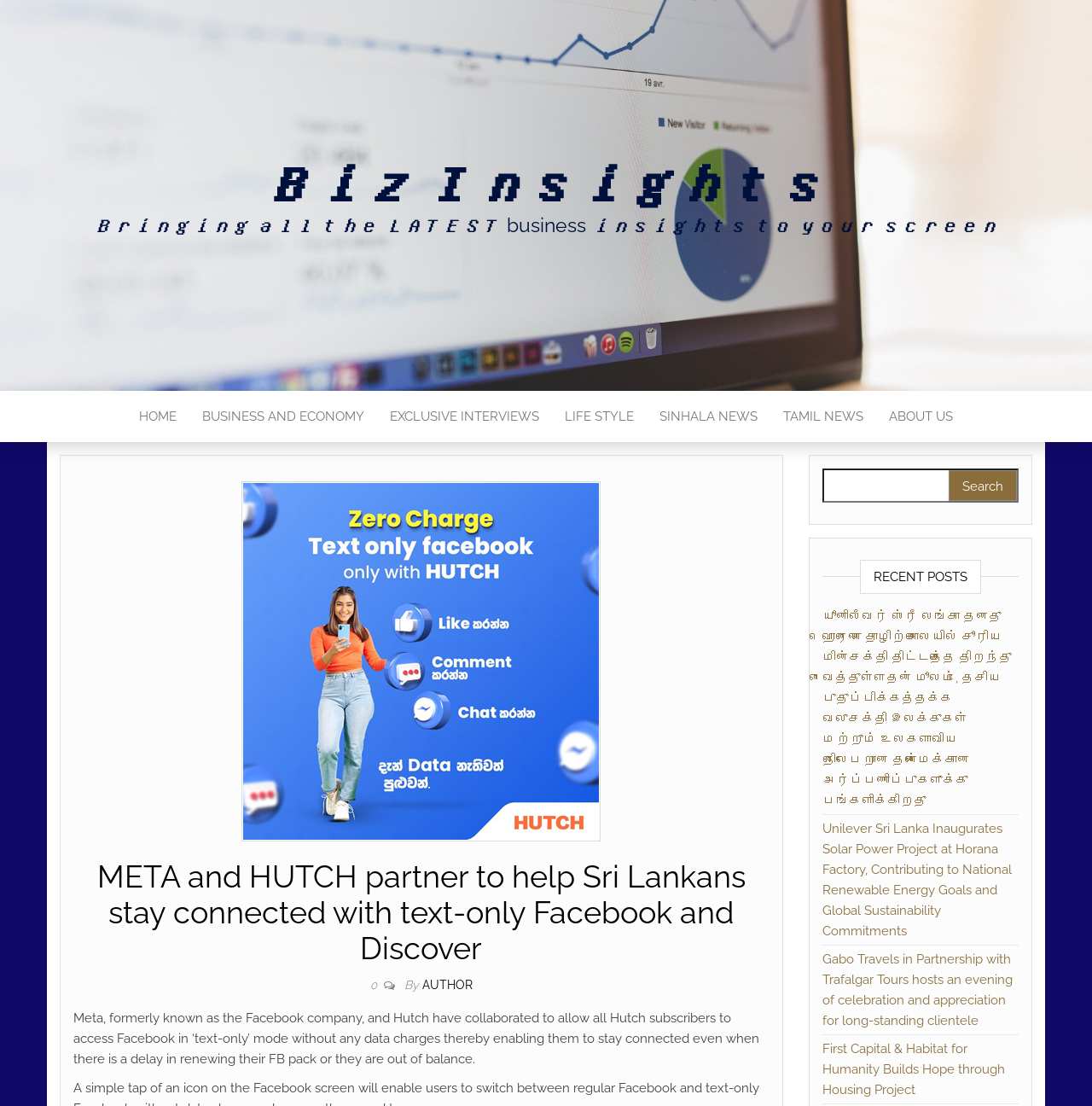What is the mode of Facebook that Hutch subscribers can access without data charges?
Answer the question with a single word or phrase by looking at the picture.

text-only